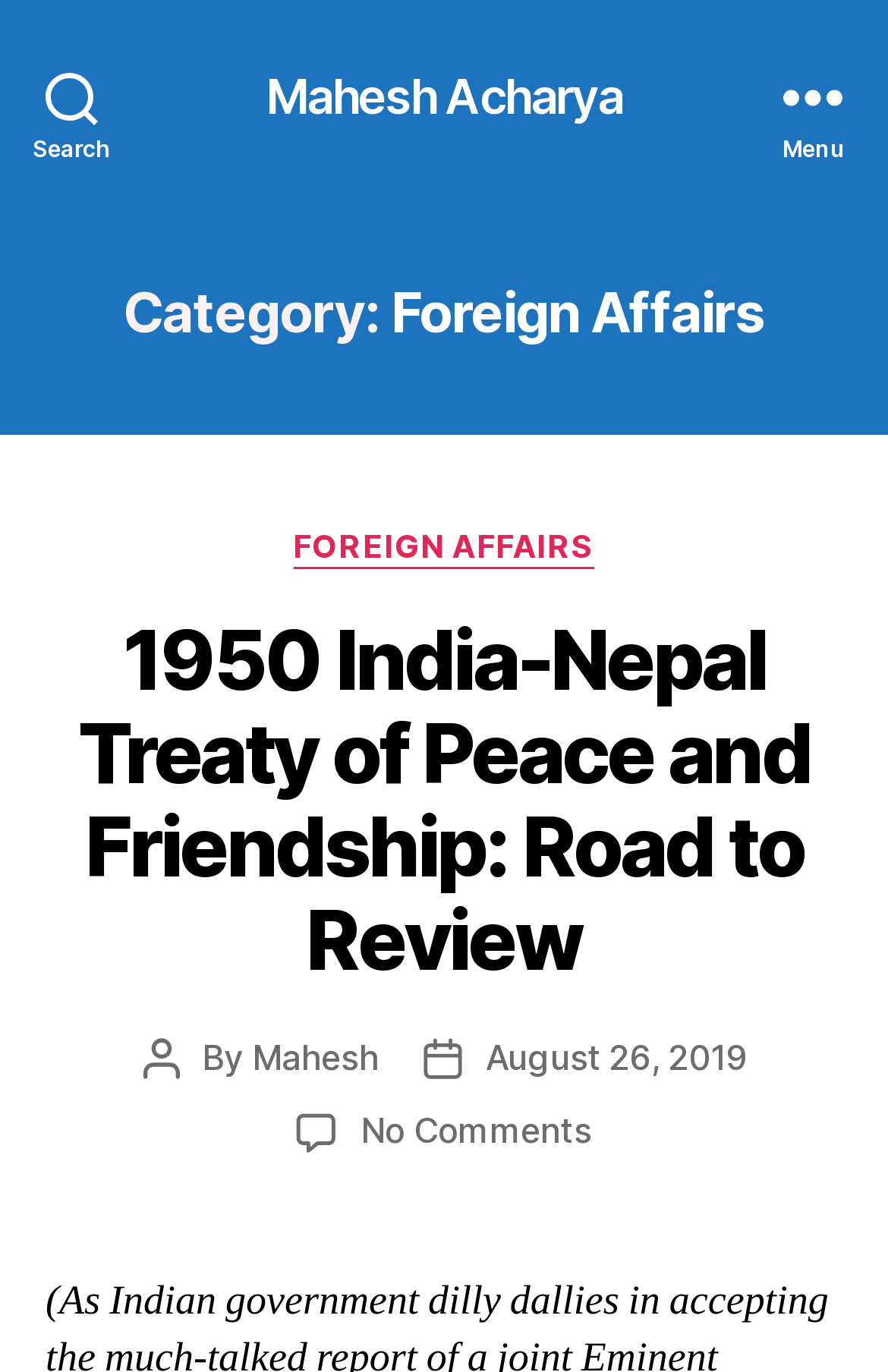How many comments does the article have?
Please craft a detailed and exhaustive response to the question.

The number of comments on the article can be determined by looking at the text 'No Comments on 1950 India-Nepal Treaty of Peace and Friendship: Road to Review' which is located at the bottom of the webpage, indicating that the article has no comments.